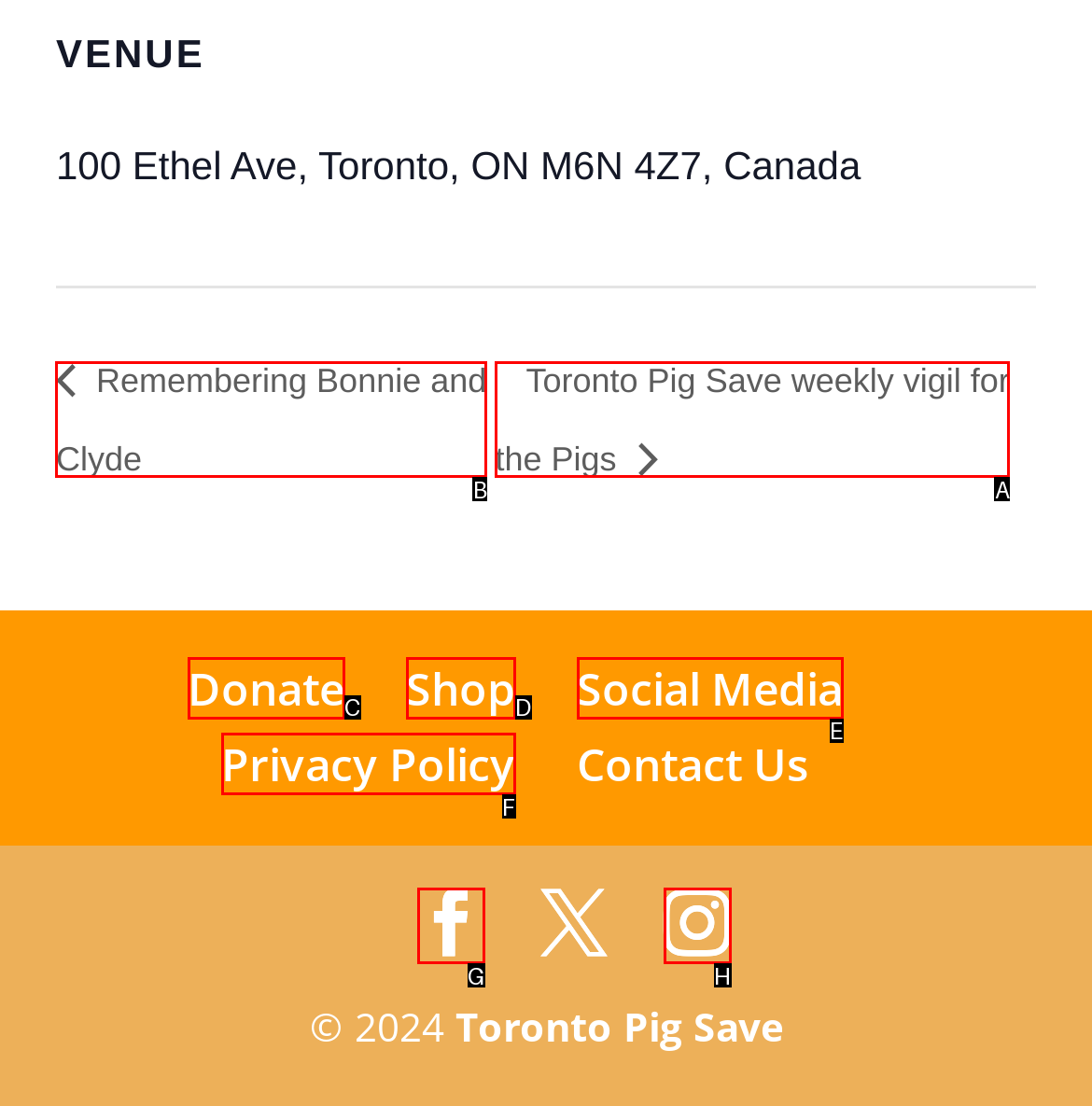What option should you select to complete this task: View event details? Indicate your answer by providing the letter only.

B